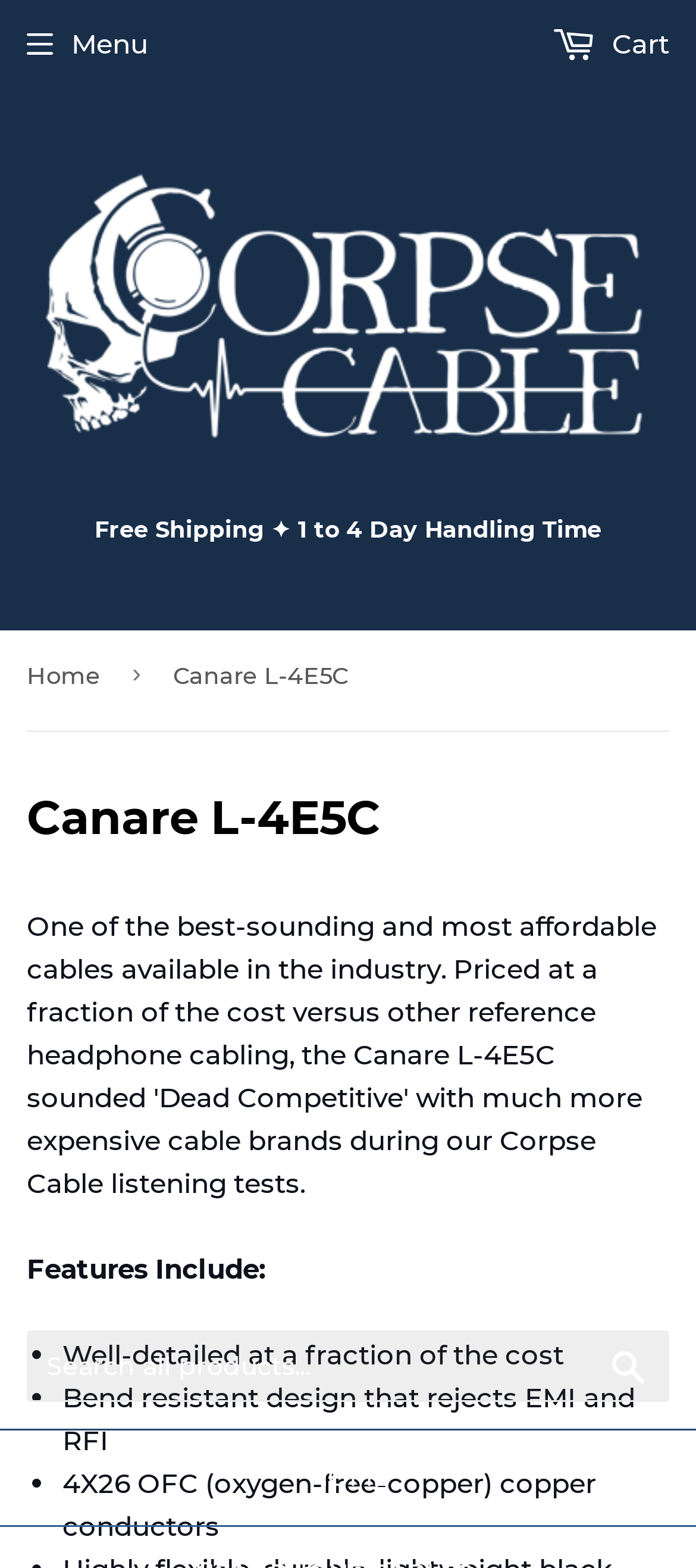Is there a navigation menu on the webpage?
Answer the question with a single word or phrase by looking at the picture.

Yes